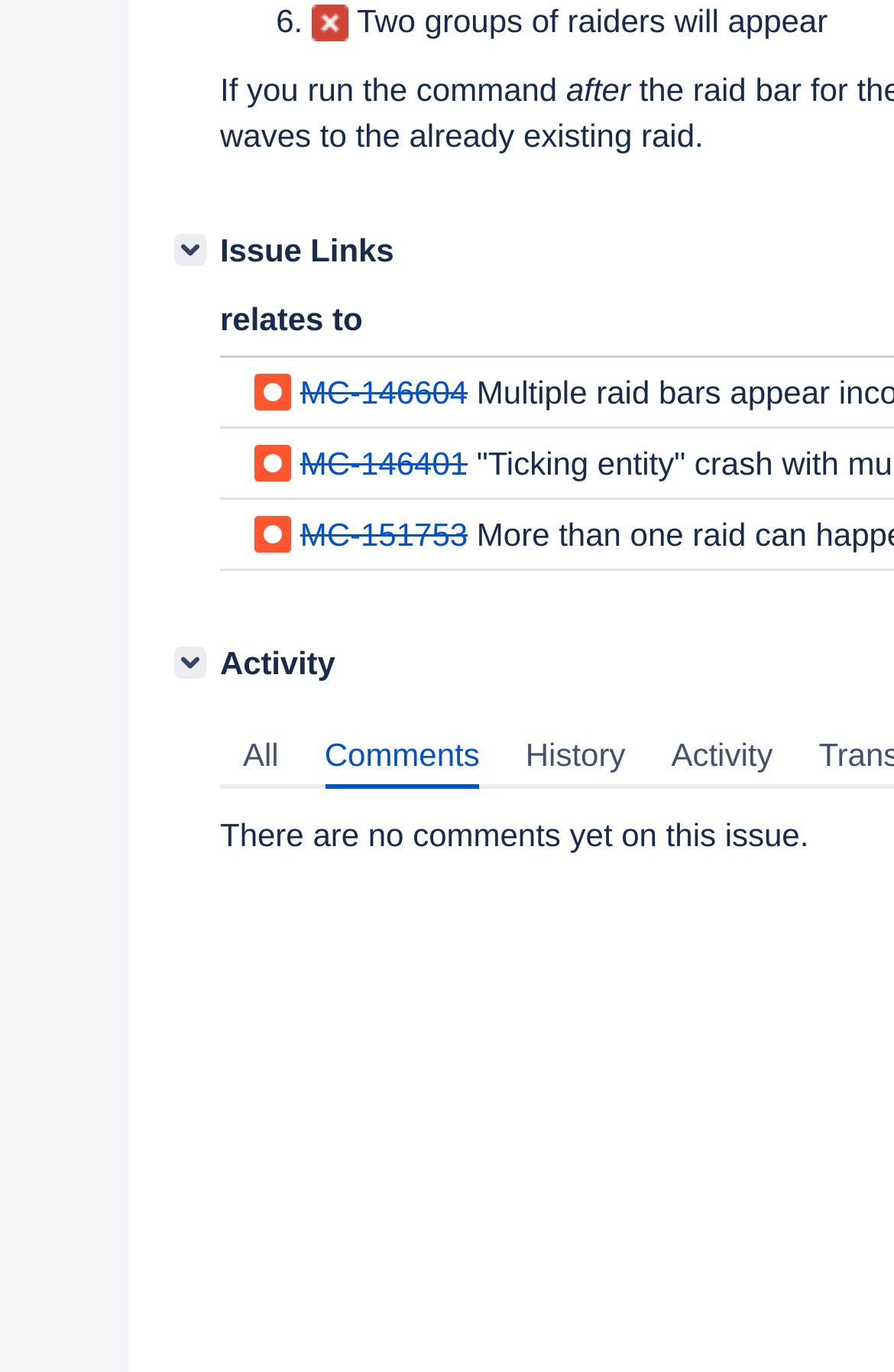Can you identify the bounding box coordinates of the clickable region needed to carry out this instruction: 'View the 'Activity' section'? The coordinates should be four float numbers within the range of 0 to 1, stated as [left, top, right, bottom].

[0.195, 0.471, 0.231, 0.495]